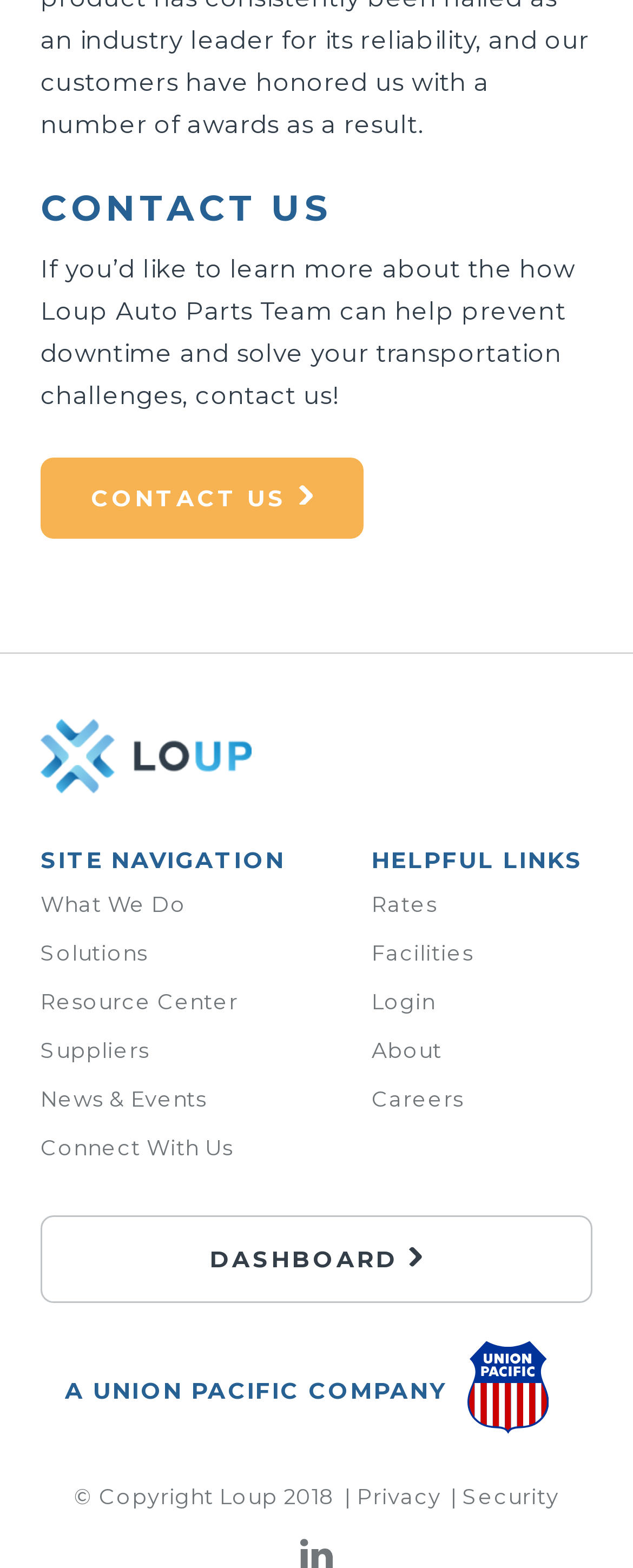Please find the bounding box coordinates of the clickable region needed to complete the following instruction: "Go to dashboard". The bounding box coordinates must consist of four float numbers between 0 and 1, i.e., [left, top, right, bottom].

[0.064, 0.775, 0.936, 0.831]